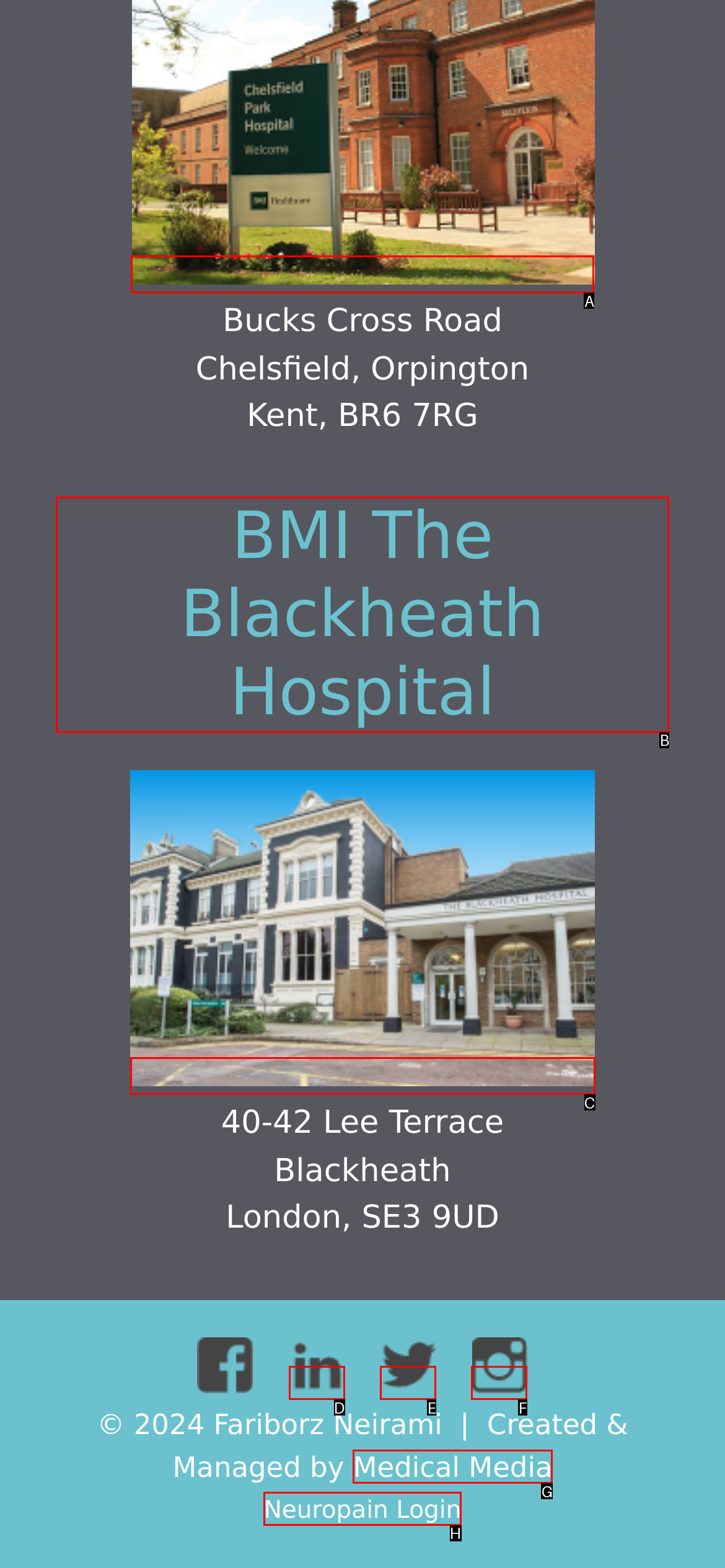Tell me the letter of the UI element to click in order to accomplish the following task: Click the link to BMI The Blackheath Hospital
Answer with the letter of the chosen option from the given choices directly.

B